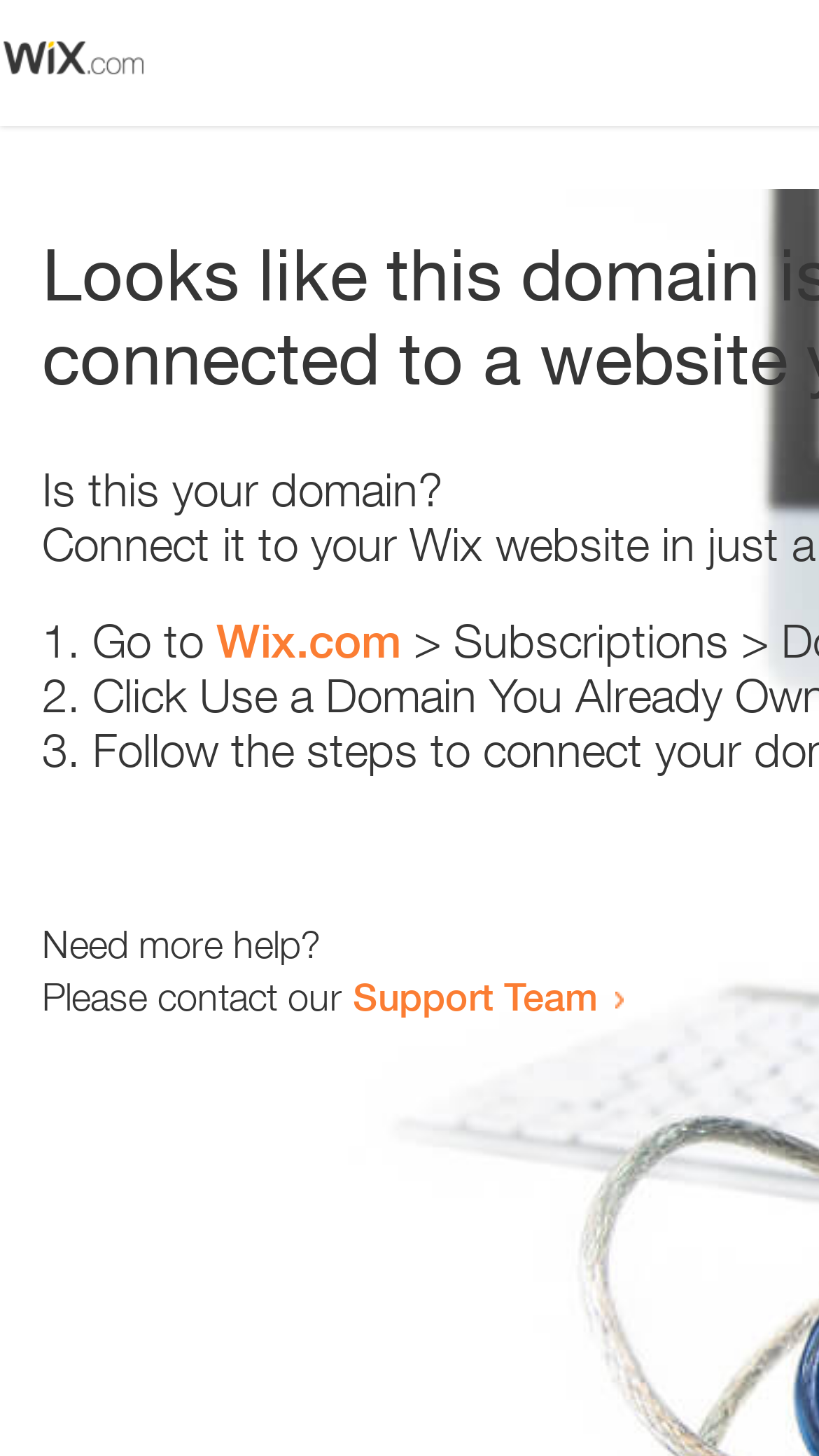Please provide a brief answer to the question using only one word or phrase: 
What is the question being asked on the webpage?

Is this your domain?